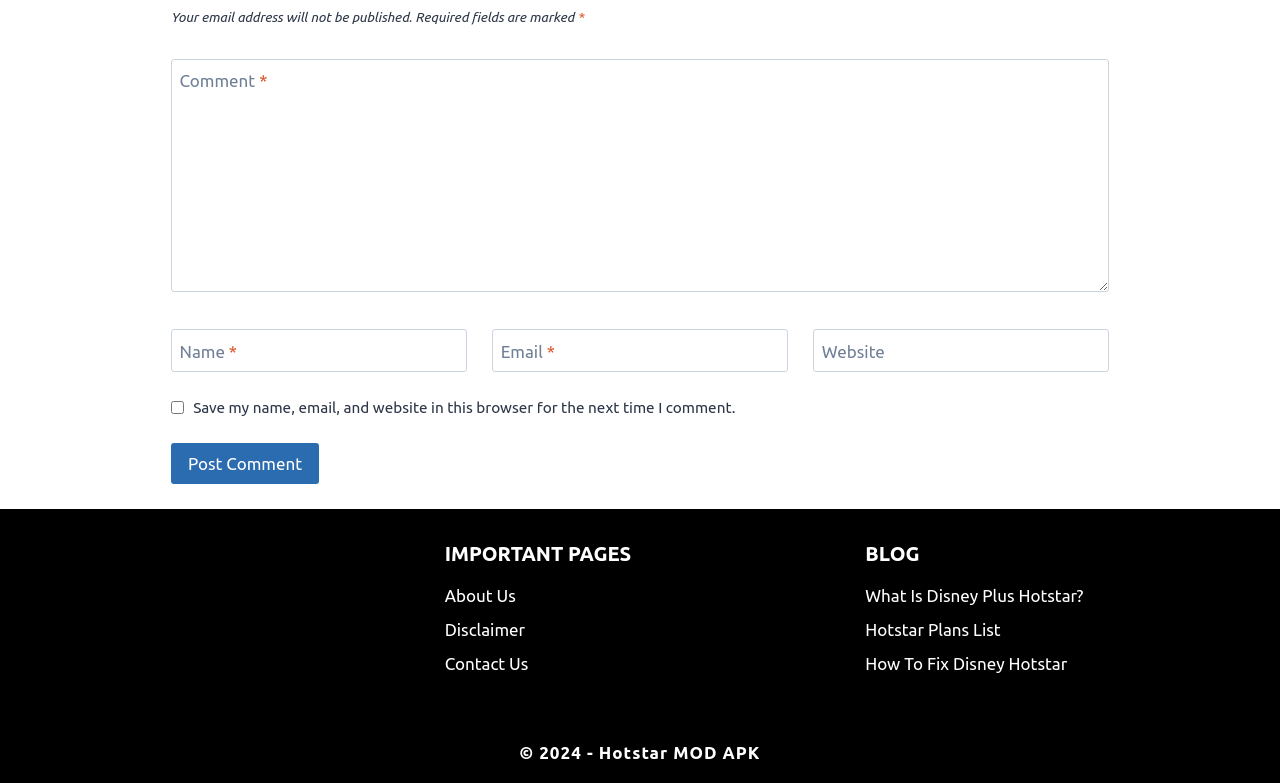Please find and report the bounding box coordinates of the element to click in order to perform the following action: "Input your email". The coordinates should be expressed as four float numbers between 0 and 1, in the format [left, top, right, bottom].

[0.384, 0.421, 0.615, 0.475]